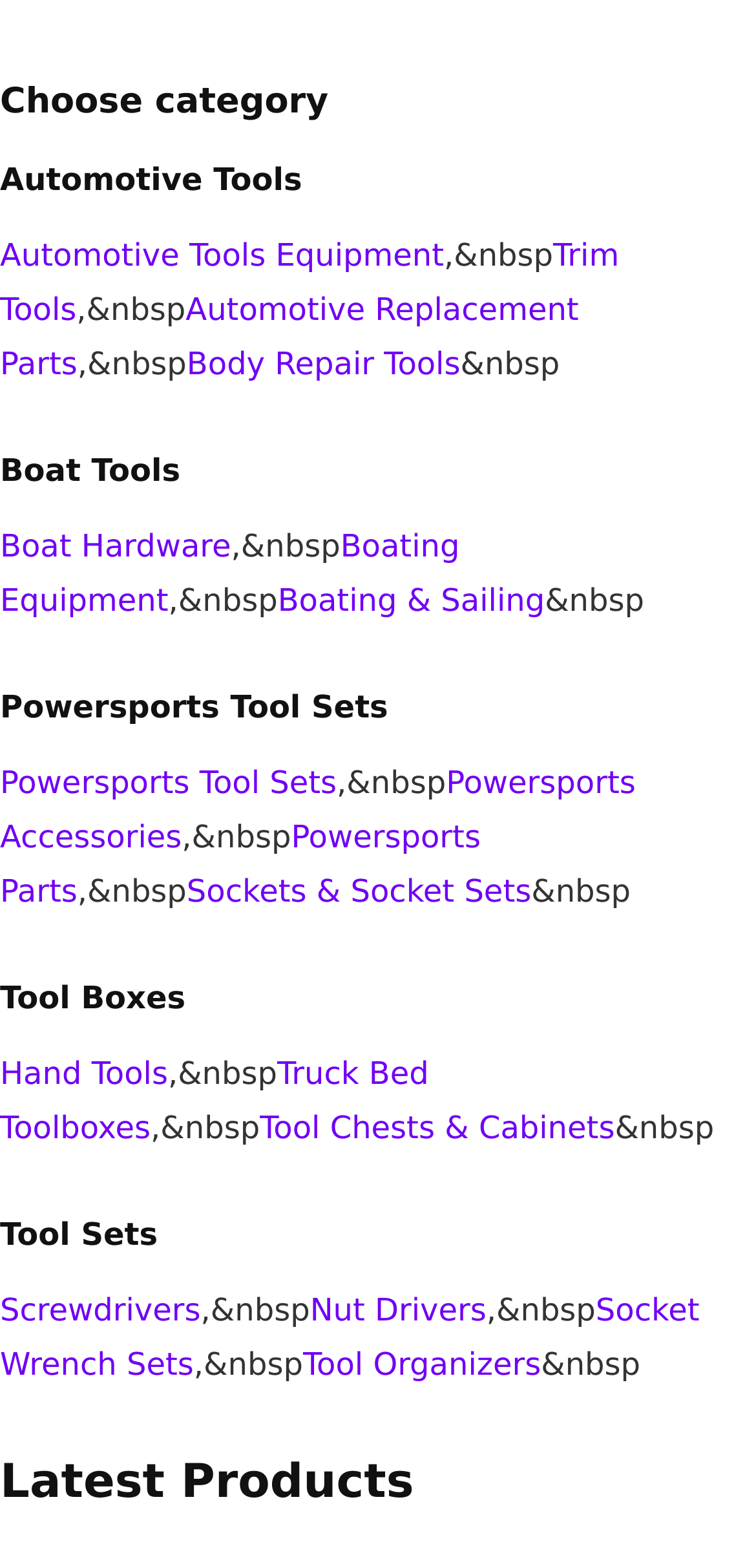Kindly provide the bounding box coordinates of the section you need to click on to fulfill the given instruction: "Browse Tool Boxes".

[0.0, 0.624, 0.245, 0.648]